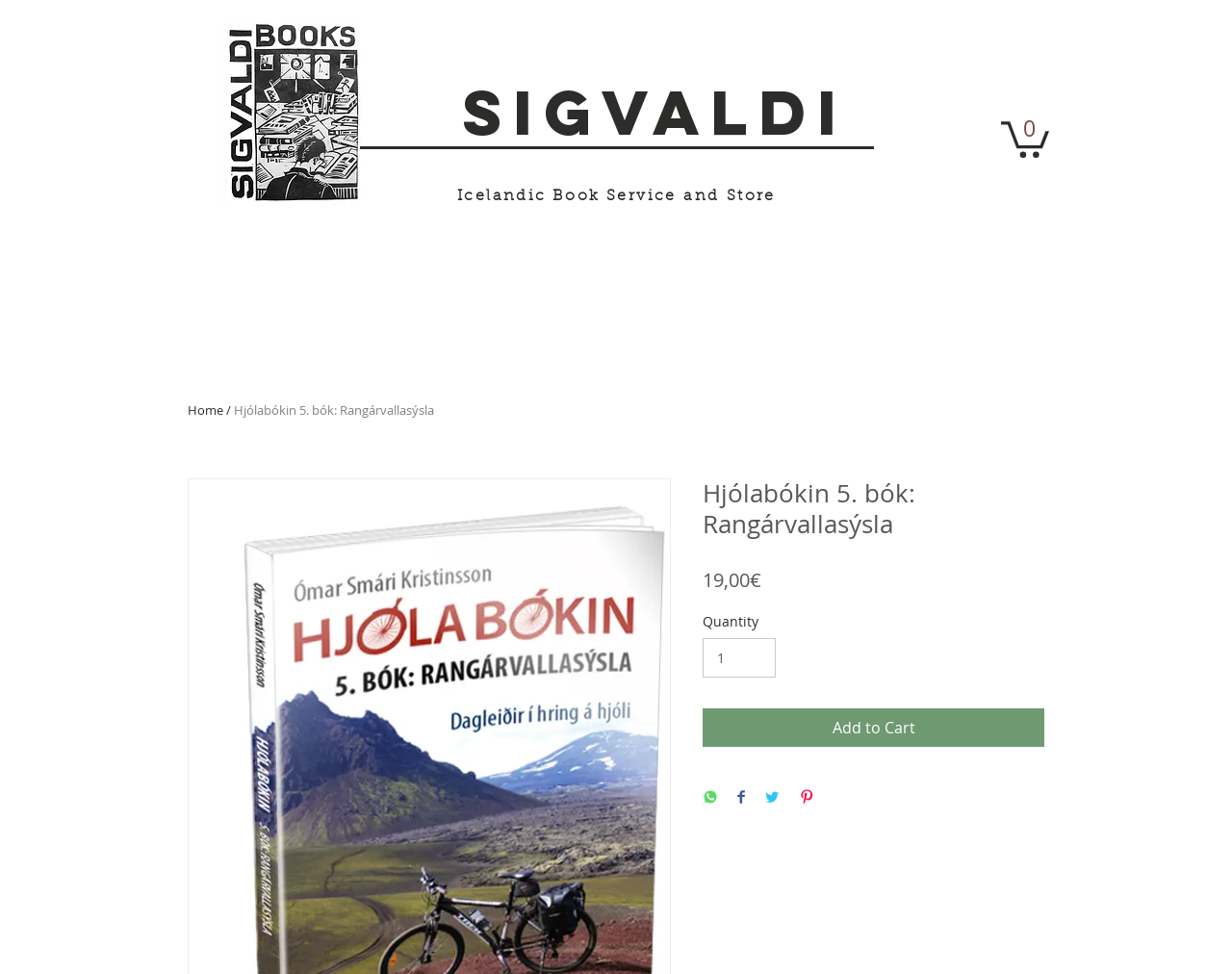Write an exhaustive caption that covers the webpage's main aspects.

This webpage appears to be a product page for a book titled "Hjólabókin 5. bók: Rangárvallasýsla" which covers cycling routes in Rangárvallasýsla, a region in southern Iceland. 

At the top of the page, there is a heading with the title "Sigvaldi" and a link with the same text. Below this, there are two static text elements, one with the text "Icelandic Book Service" and another with the text "and Store". 

To the right of these text elements, there is a button labeled "Cart with 0 items" which contains an SVG icon. 

Below these elements, there is an iframe with a site search feature. Within this iframe, there is a link to the "Home" page, a static text element with a forward slash, and a disabled generic element containing the book title. 

Further down, there is a heading with the book title, followed by the price "19,00€" and a label "Price". Below this, there is a label "Quantity" and a spin button to select the quantity. 

There is an "Add to Cart" button, and below it, there are four social media sharing buttons: "Share on WhatsApp", "Share on Facebook", "Share on Twitter", and "Pin on Pinterest", each with an accompanying image.